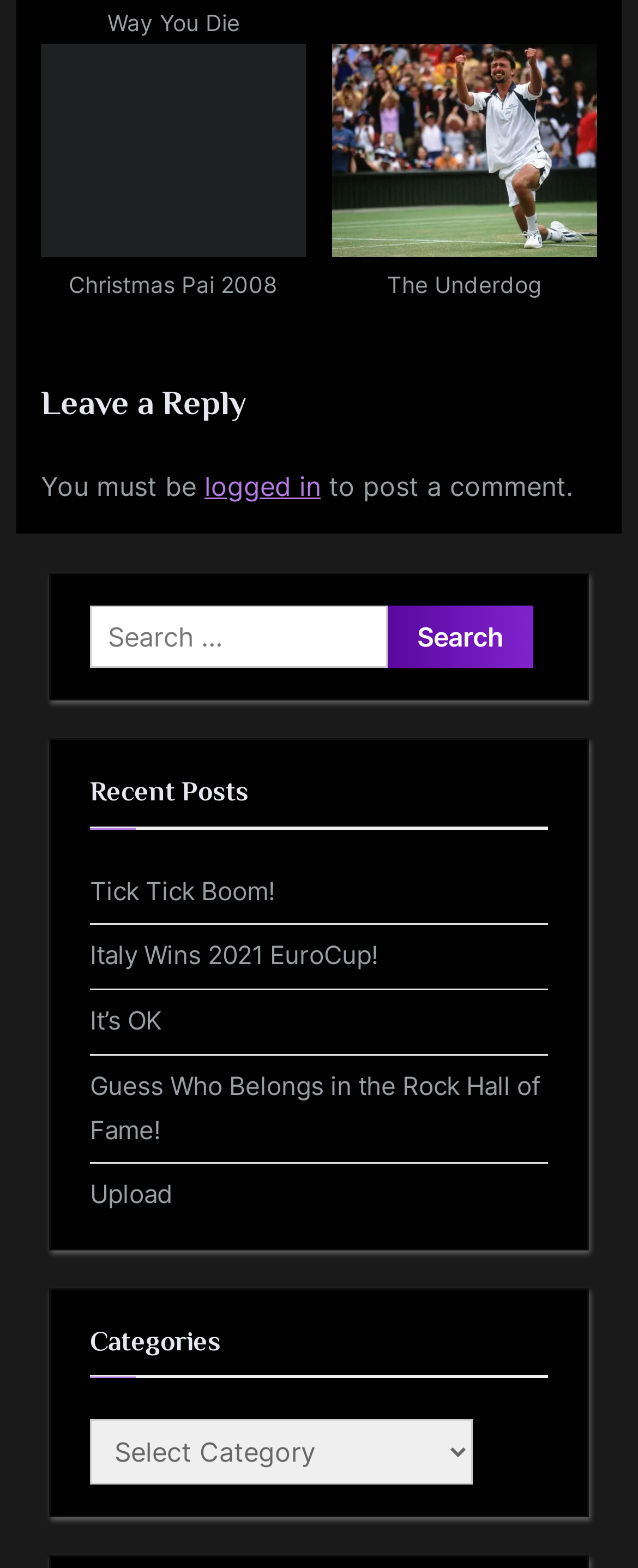Can you specify the bounding box coordinates for the region that should be clicked to fulfill this instruction: "Leave a reply".

[0.064, 0.242, 0.936, 0.274]